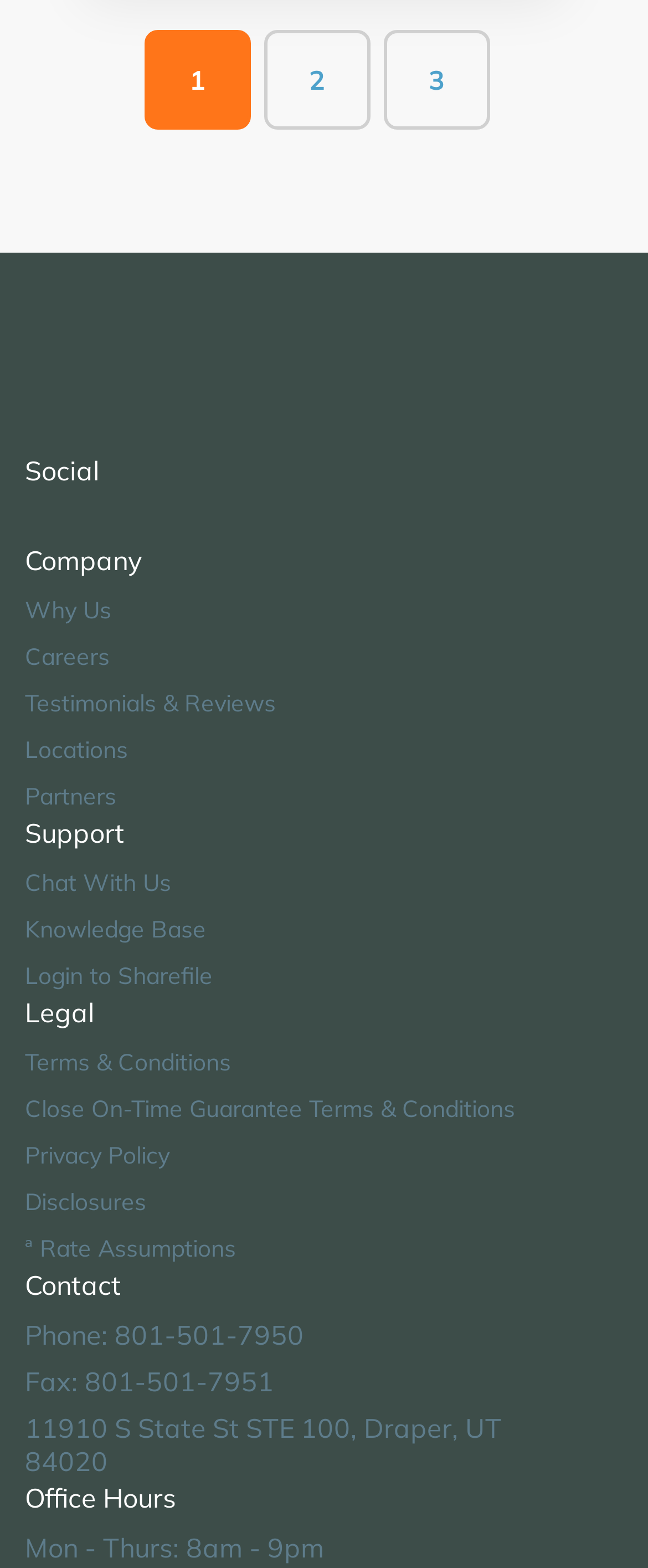Determine the bounding box for the UI element that matches this description: "alt="City Creek Instagram"".

[0.407, 0.312, 0.471, 0.344]